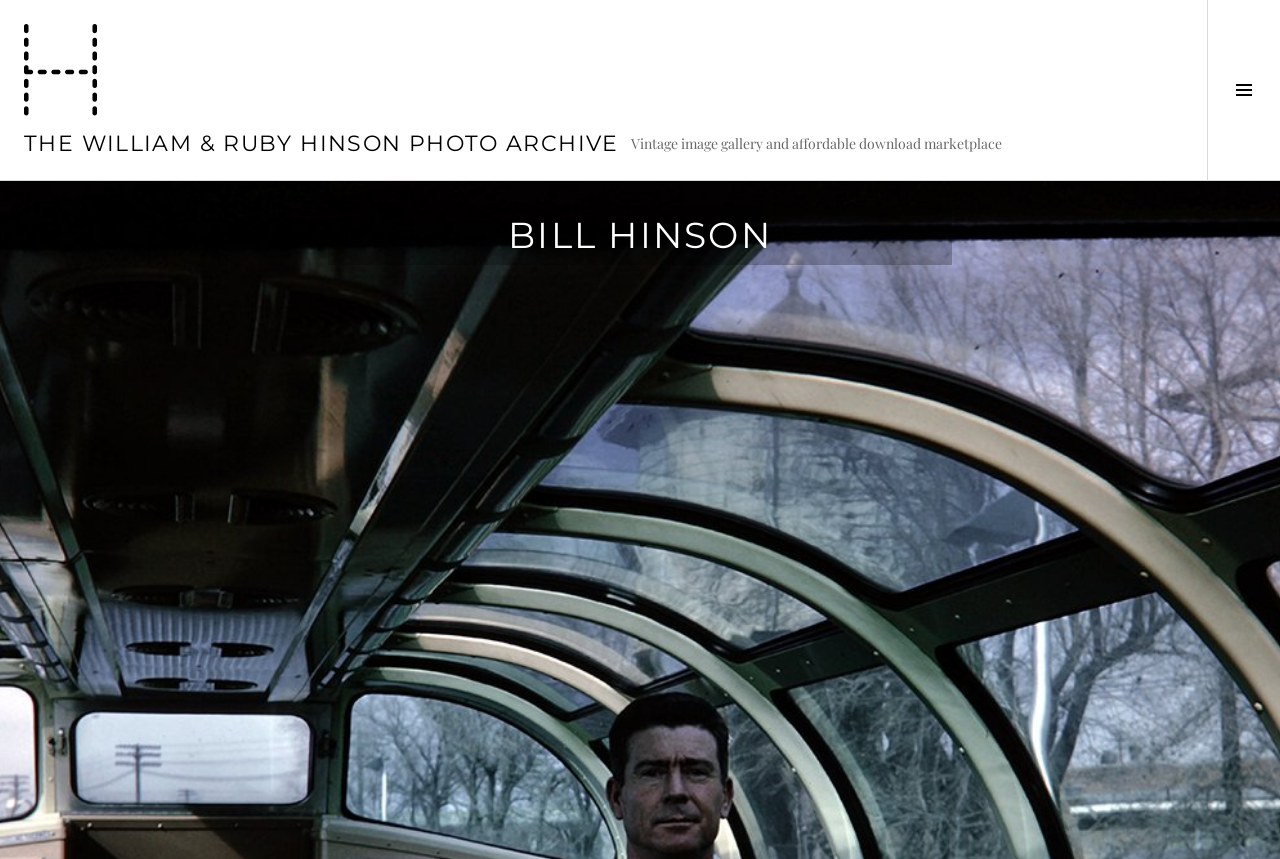Extract the primary header of the webpage and generate its text.

THE WILLIAM & RUBY HINSON PHOTO ARCHIVE